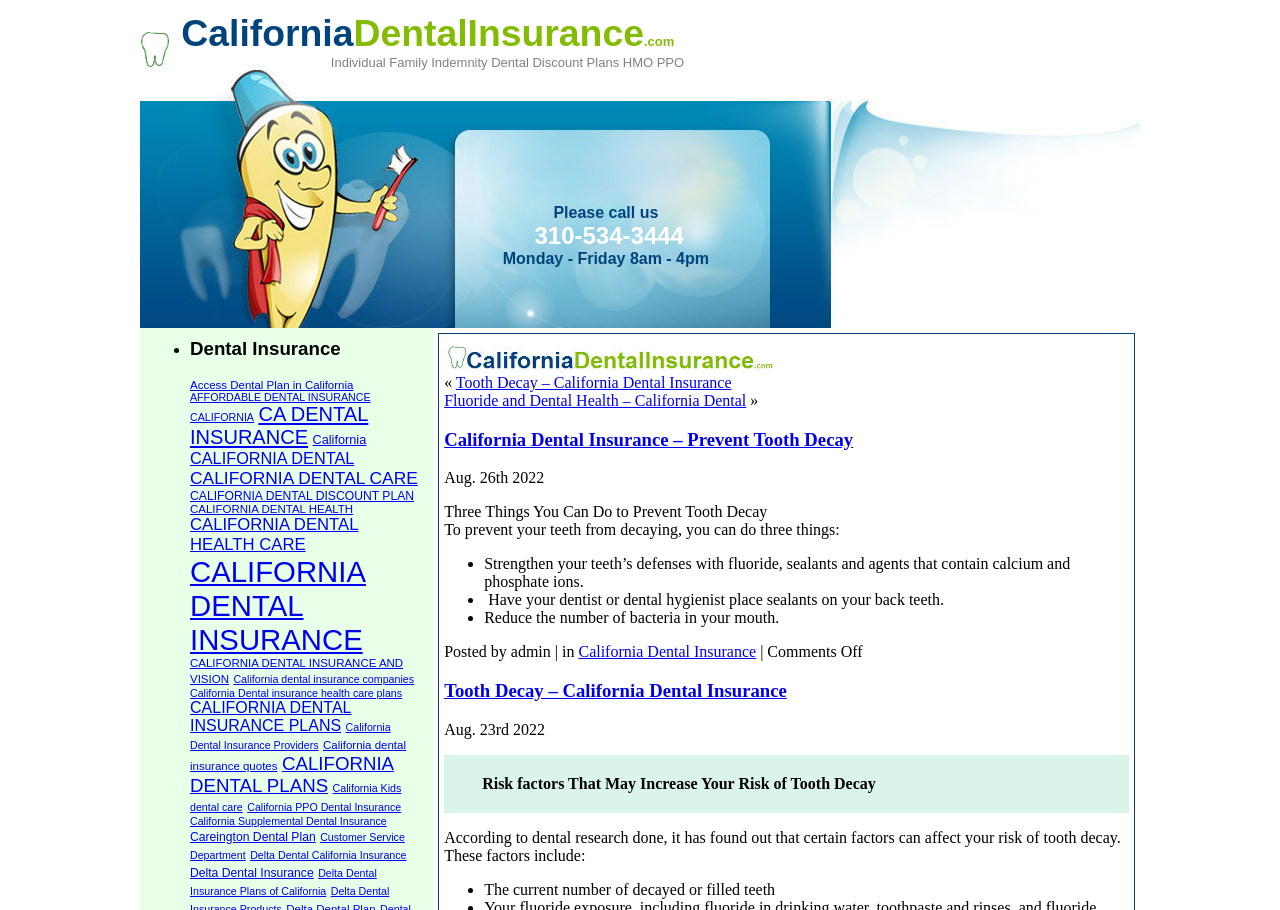Find the bounding box coordinates for the HTML element specified by: "CALIFORNIA DENTAL INSURANCE".

[0.148, 0.61, 0.286, 0.721]